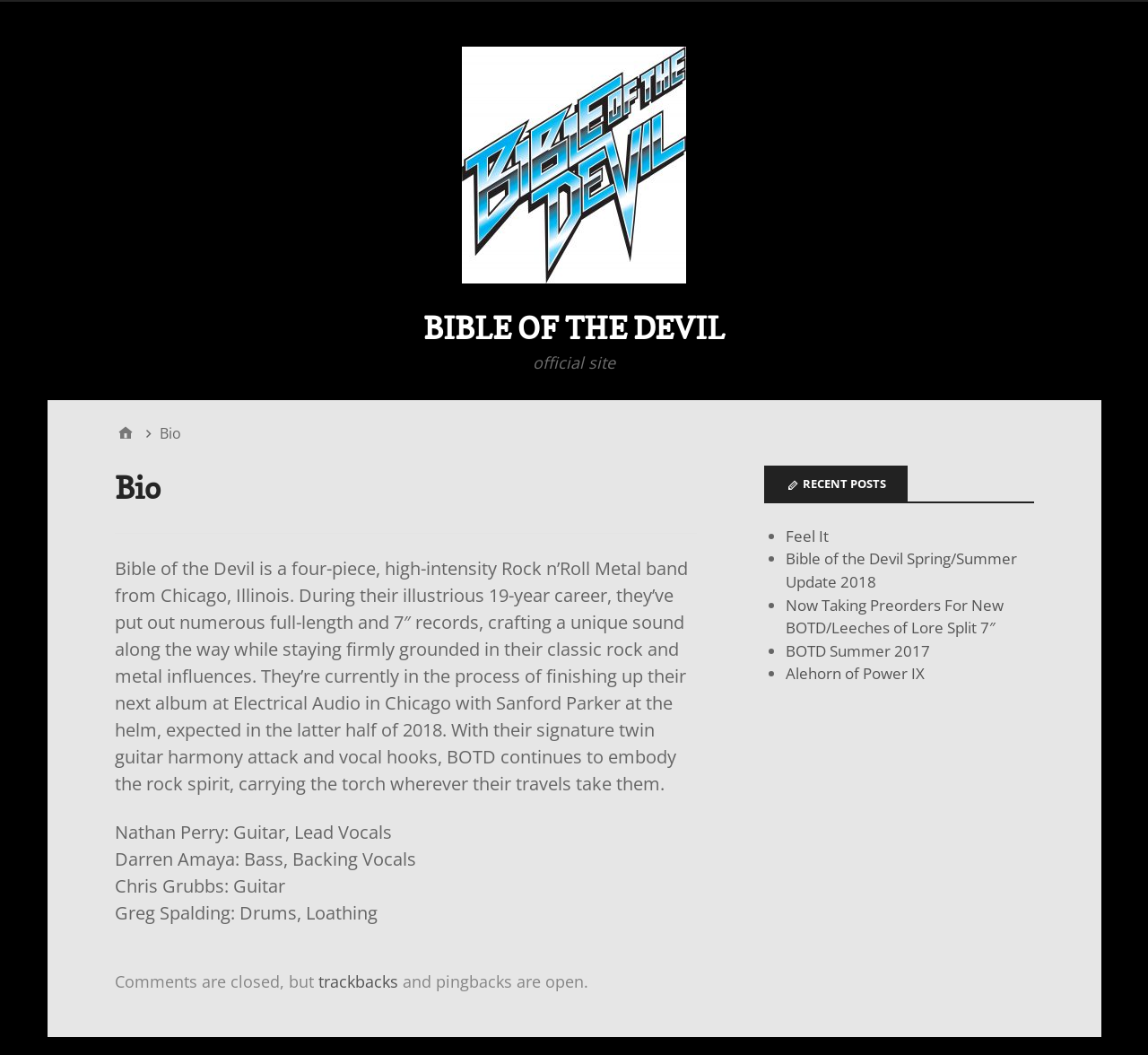Identify the bounding box for the UI element specified in this description: "trackbacks". The coordinates must be four float numbers between 0 and 1, formatted as [left, top, right, bottom].

[0.277, 0.92, 0.346, 0.94]